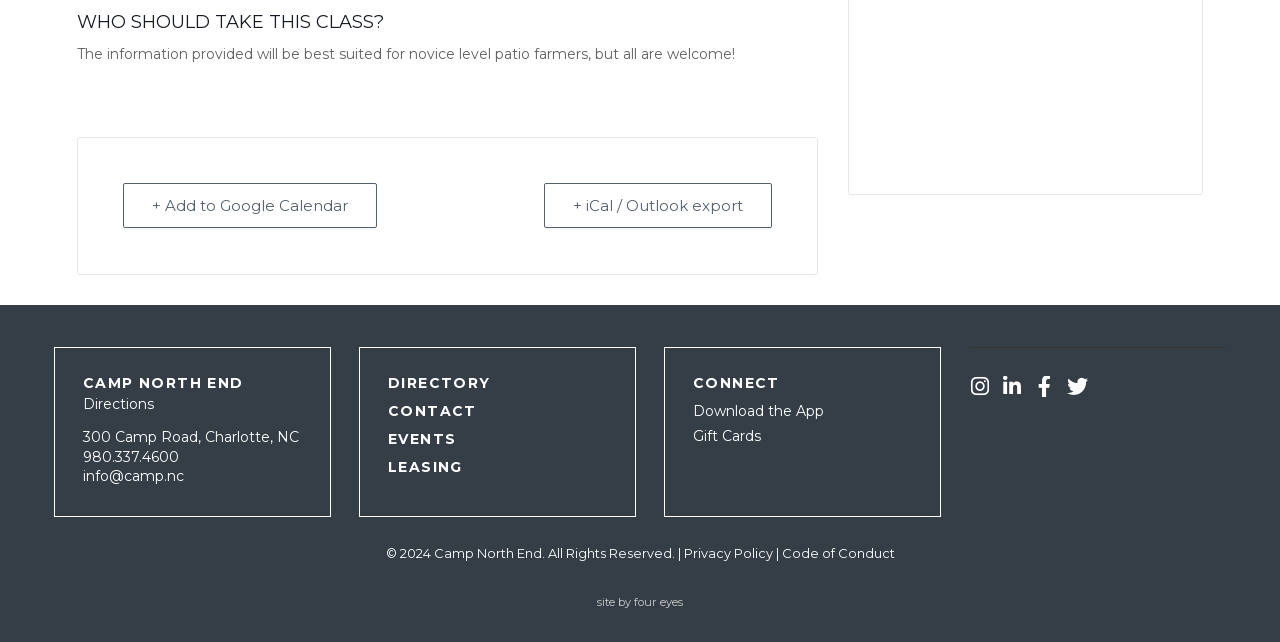Find the bounding box coordinates of the area that needs to be clicked in order to achieve the following instruction: "Get directions to Camp North End". The coordinates should be specified as four float numbers between 0 and 1, i.e., [left, top, right, bottom].

[0.065, 0.615, 0.12, 0.643]